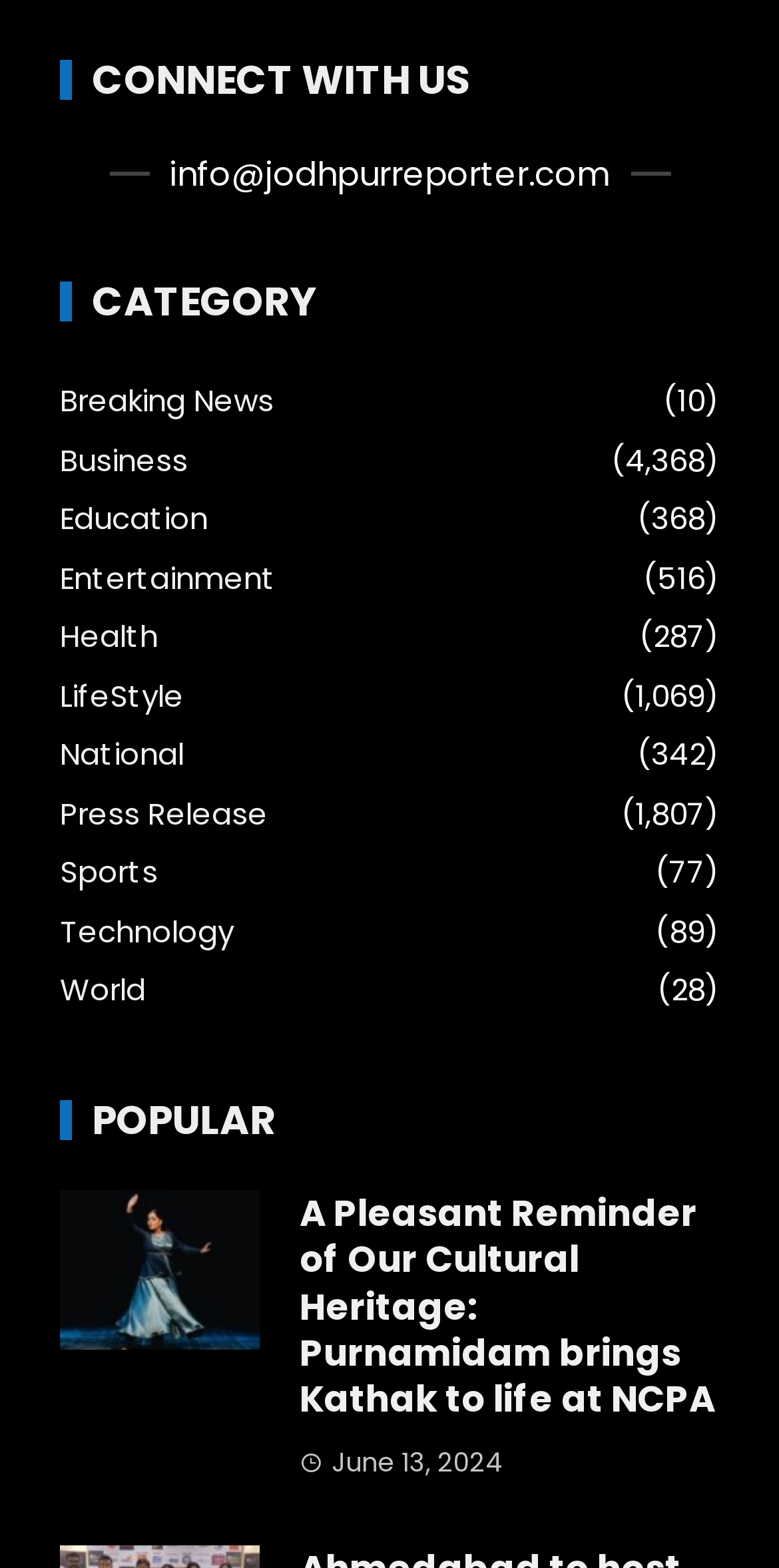Examine the image and give a thorough answer to the following question:
When was the first popular article published?

The publication date of the first popular article is contained in a time element with a StaticText element displaying the date 'June 13, 2024'.